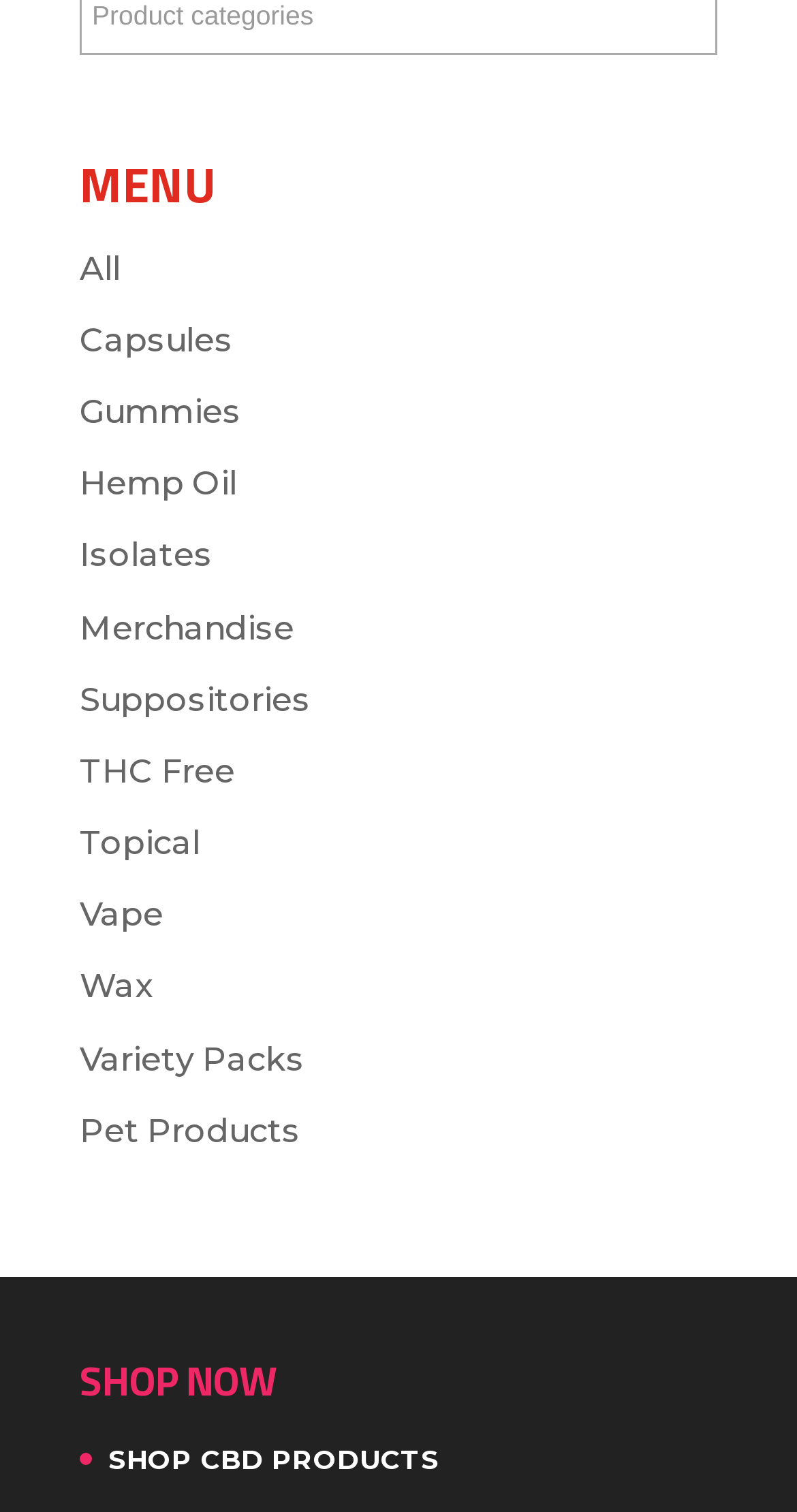Predict the bounding box of the UI element that fits this description: "SHOP CBD PRODUCTS".

[0.136, 0.955, 0.551, 0.976]